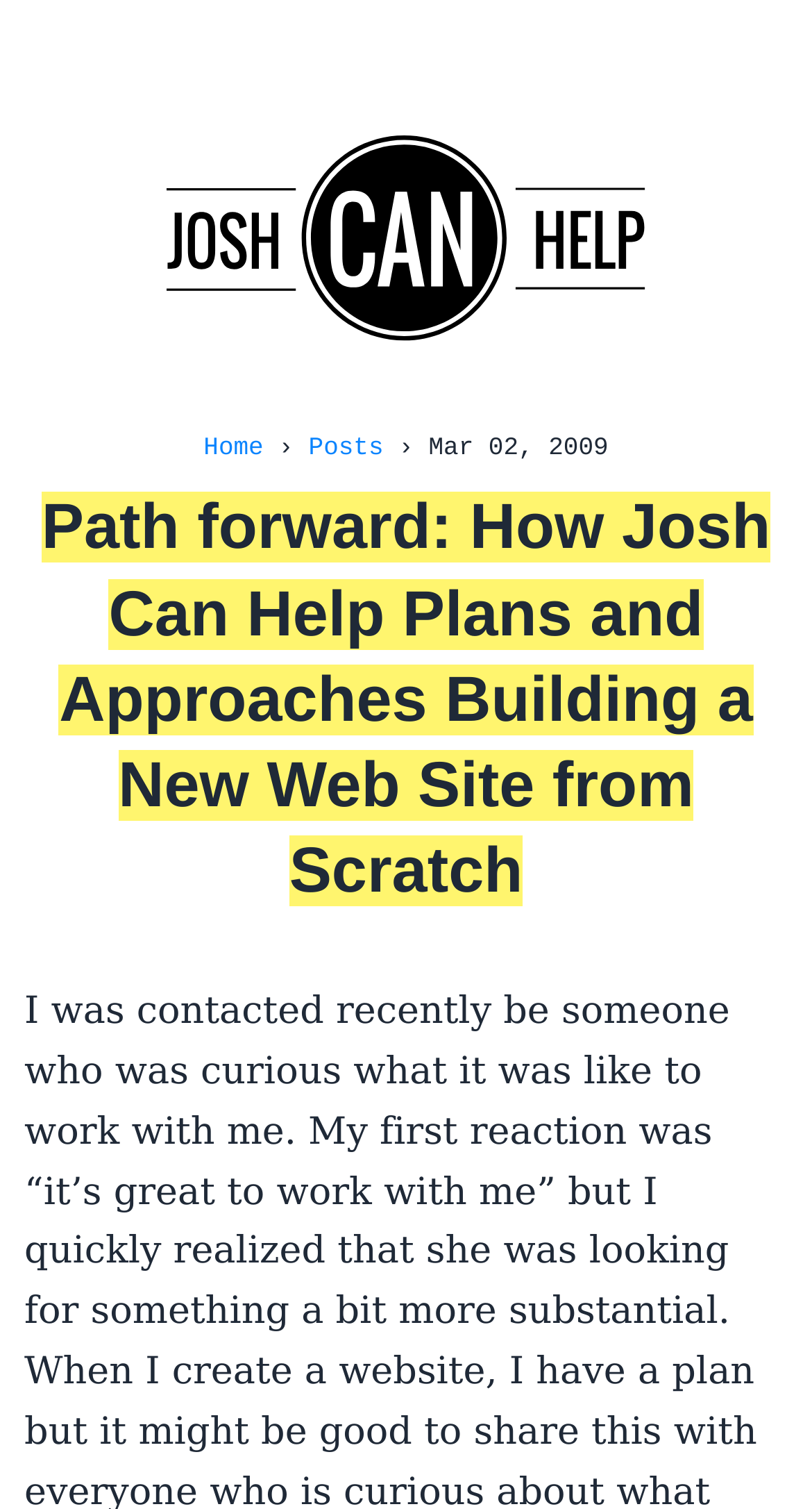Give a short answer to this question using one word or a phrase:
What is the date of the latest article?

Mar 02, 2009